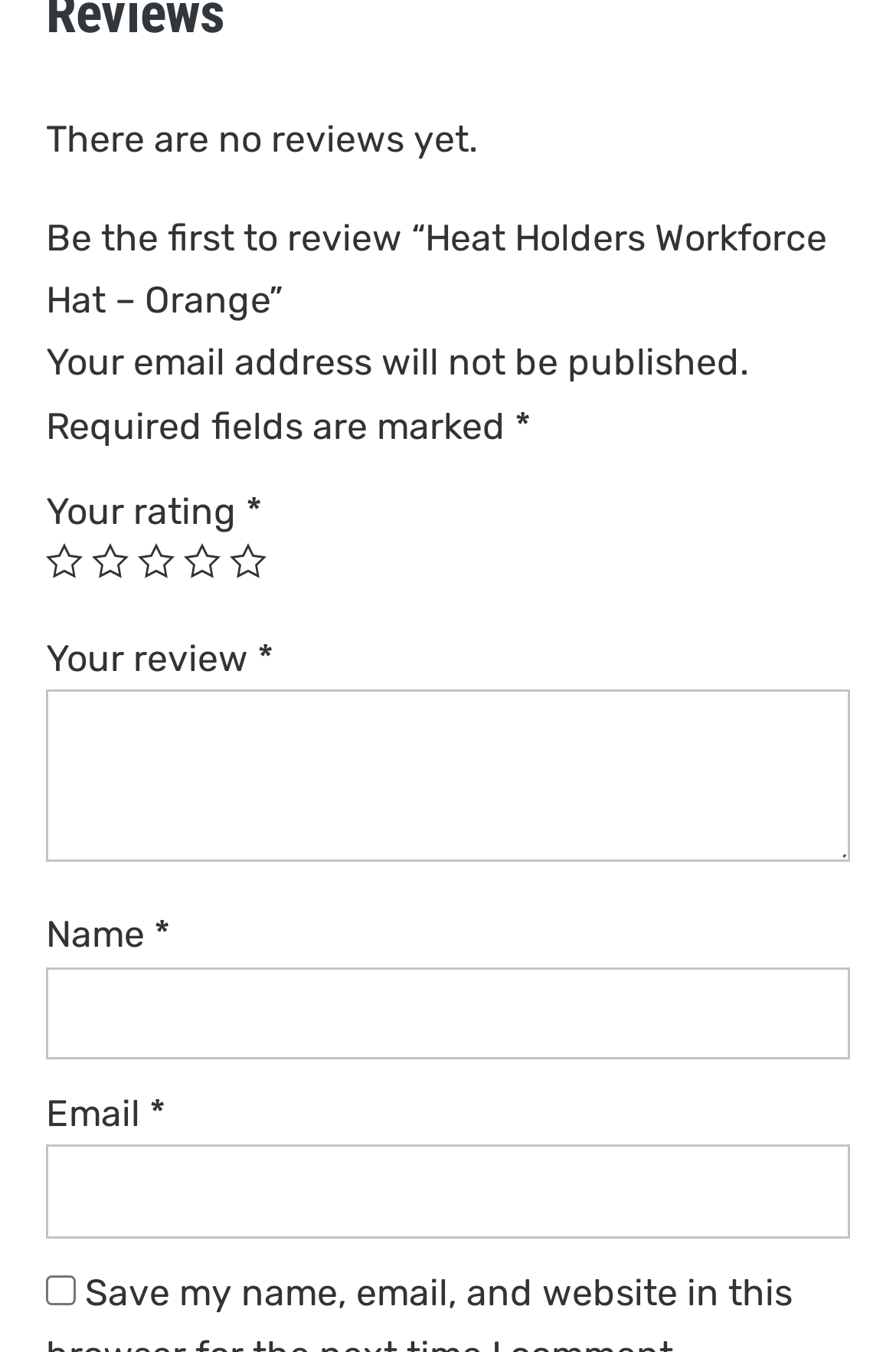Identify the bounding box coordinates for the UI element mentioned here: "parent_node: Your review * name="comment"". Provide the coordinates as four float values between 0 and 1, i.e., [left, top, right, bottom].

[0.051, 0.51, 0.949, 0.638]